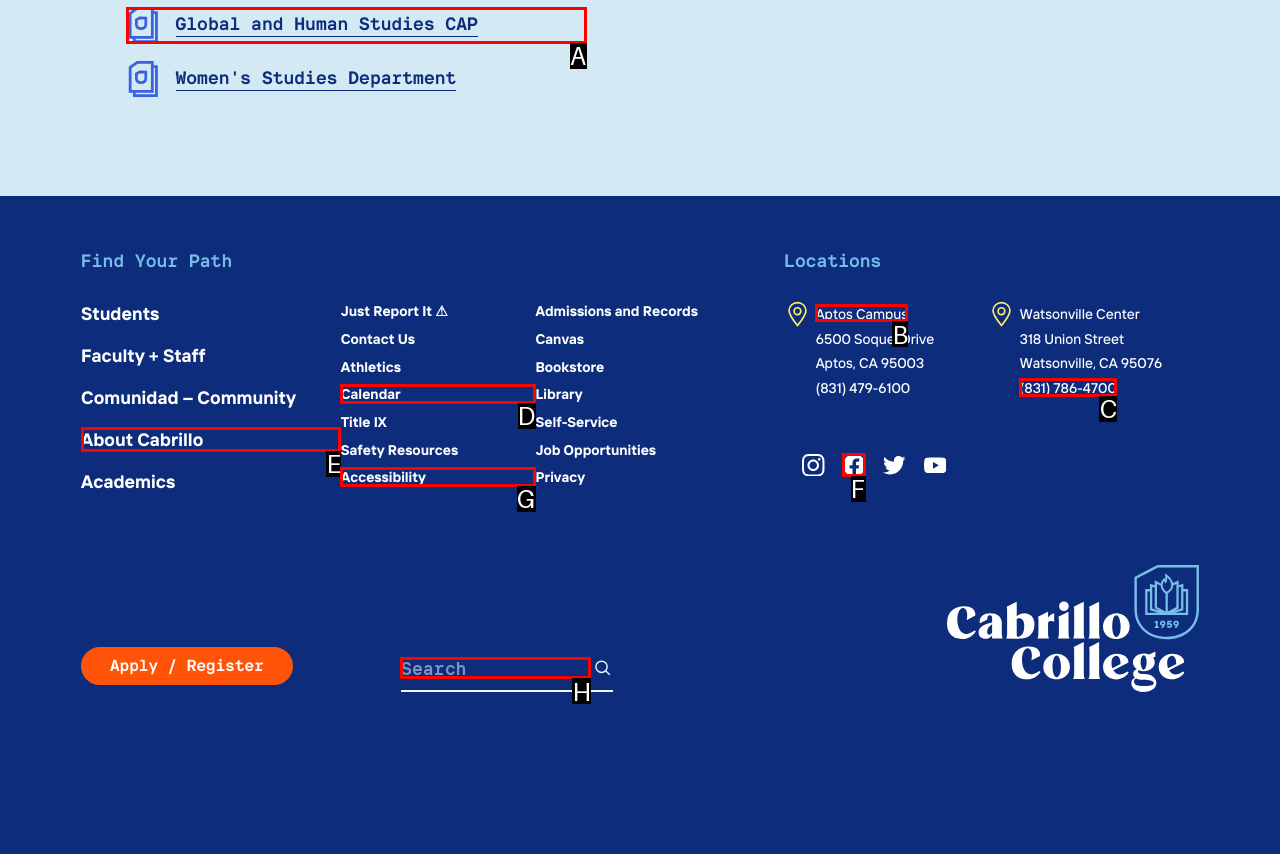Choose the letter of the UI element necessary for this task: View the Aptos Campus location
Answer with the correct letter.

B